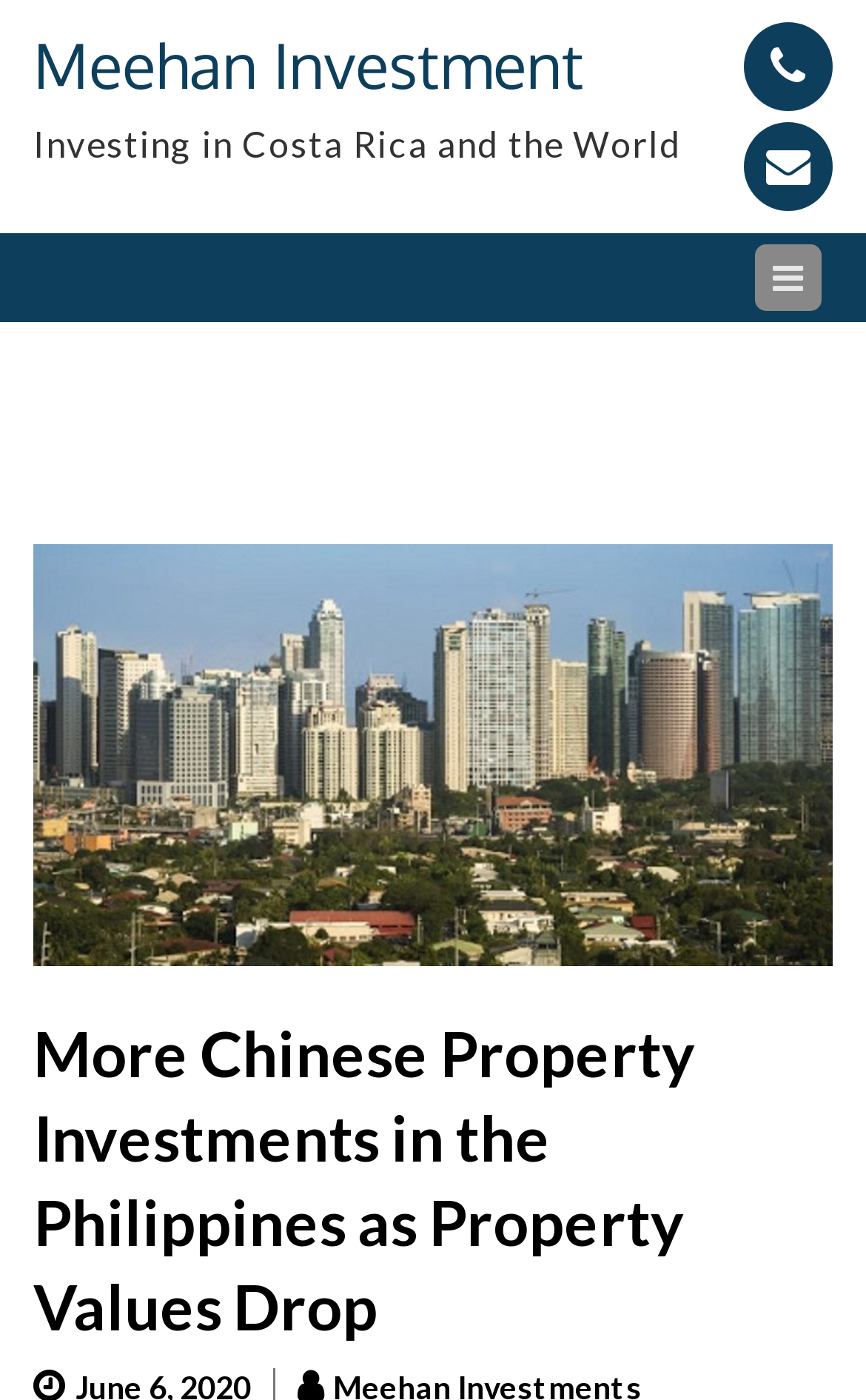What is the name of the investment company?
Using the screenshot, give a one-word or short phrase answer.

Meehan Investment